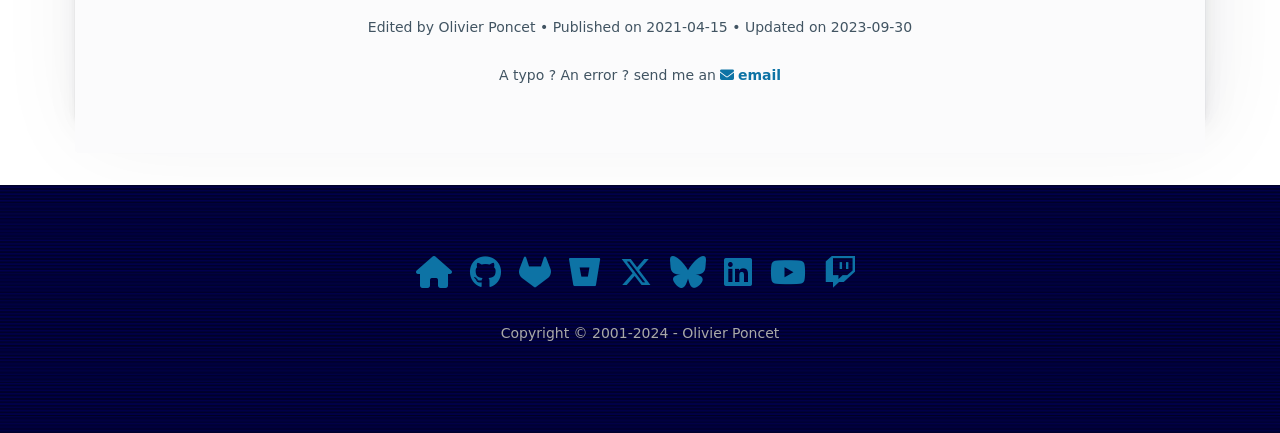How can you contact the editor?
Using the details from the image, give an elaborate explanation to answer the question.

The static text at the top of the webpage mentions 'send me an email', and there is a link with an email icon next to it, indicating that you can contact the editor via email.